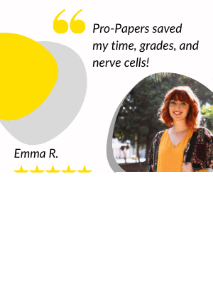What did Pro-Papers save for Emma R.?
Could you give a comprehensive explanation in response to this question?

Emma R.'s testimonial quote explicitly states that Pro-Papers saved her time, grades, and nerve cells, implying that the service had a significant positive impact on her academic life and overall well-being.